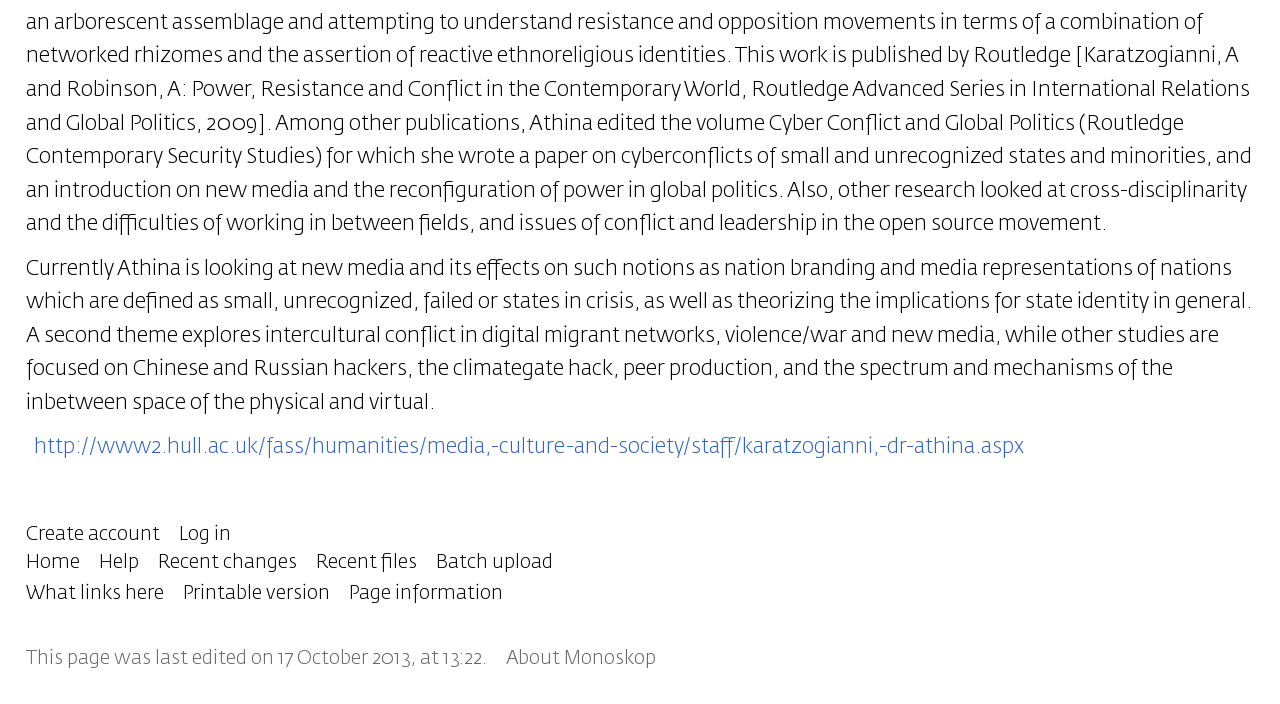Calculate the bounding box coordinates of the UI element given the description: "http://www2.hull.ac.uk/fass/humanities/media,-culture-and-society/staff/karatzogianni,-dr-athina.aspx".

[0.027, 0.621, 0.8, 0.651]